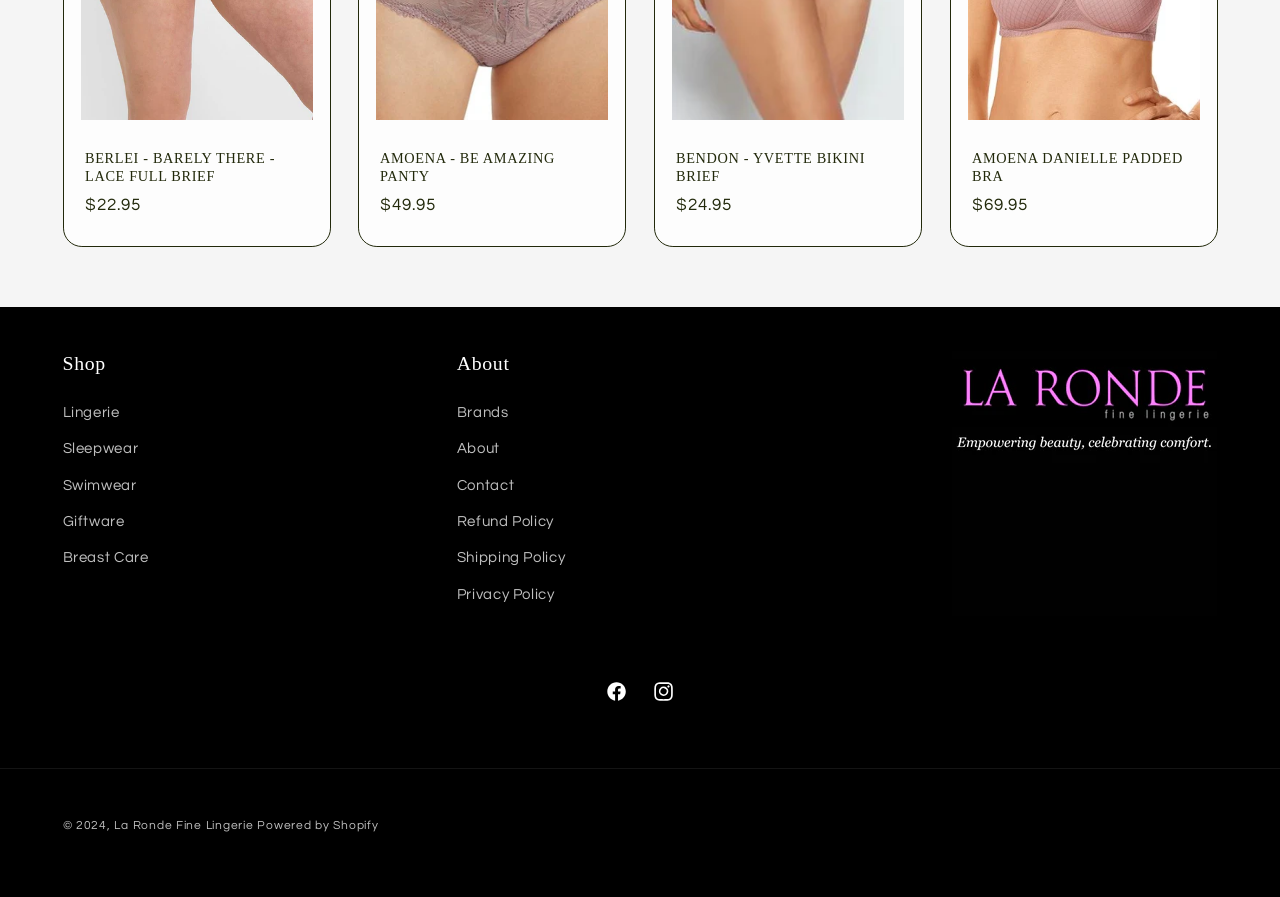What type of products are displayed?
Refer to the image and provide a detailed answer to the question.

Based on the webpage, I can see multiple headings with product names such as 'BERLEI - BARELY THERE - LACE FULL BRIEF', 'AMOENA - BE AMAZING PANTY', etc. These product names suggest that the webpage is displaying lingerie products.